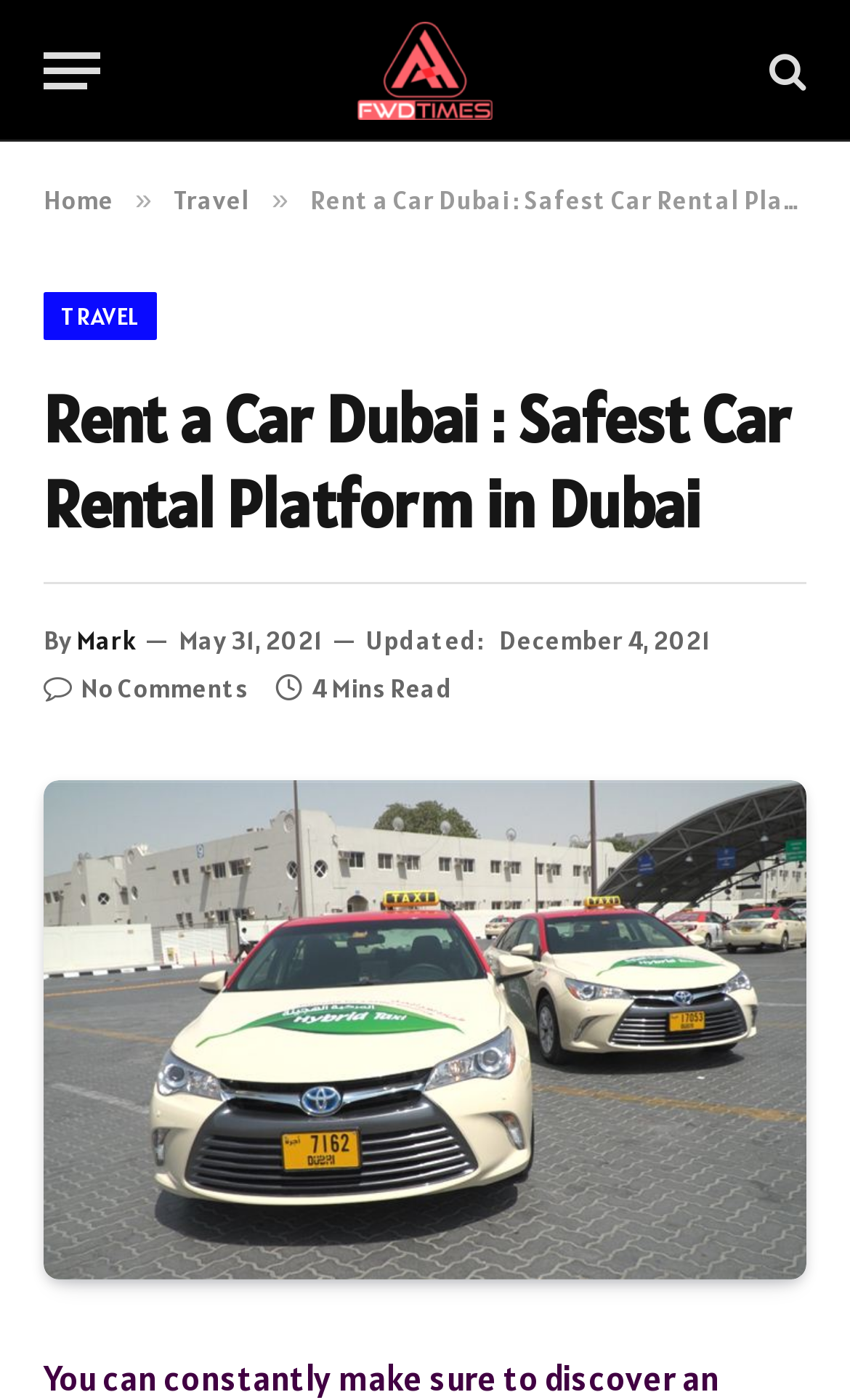Locate the headline of the webpage and generate its content.

Rent a Car Dubai : Safest Car Rental Platform in Dubai